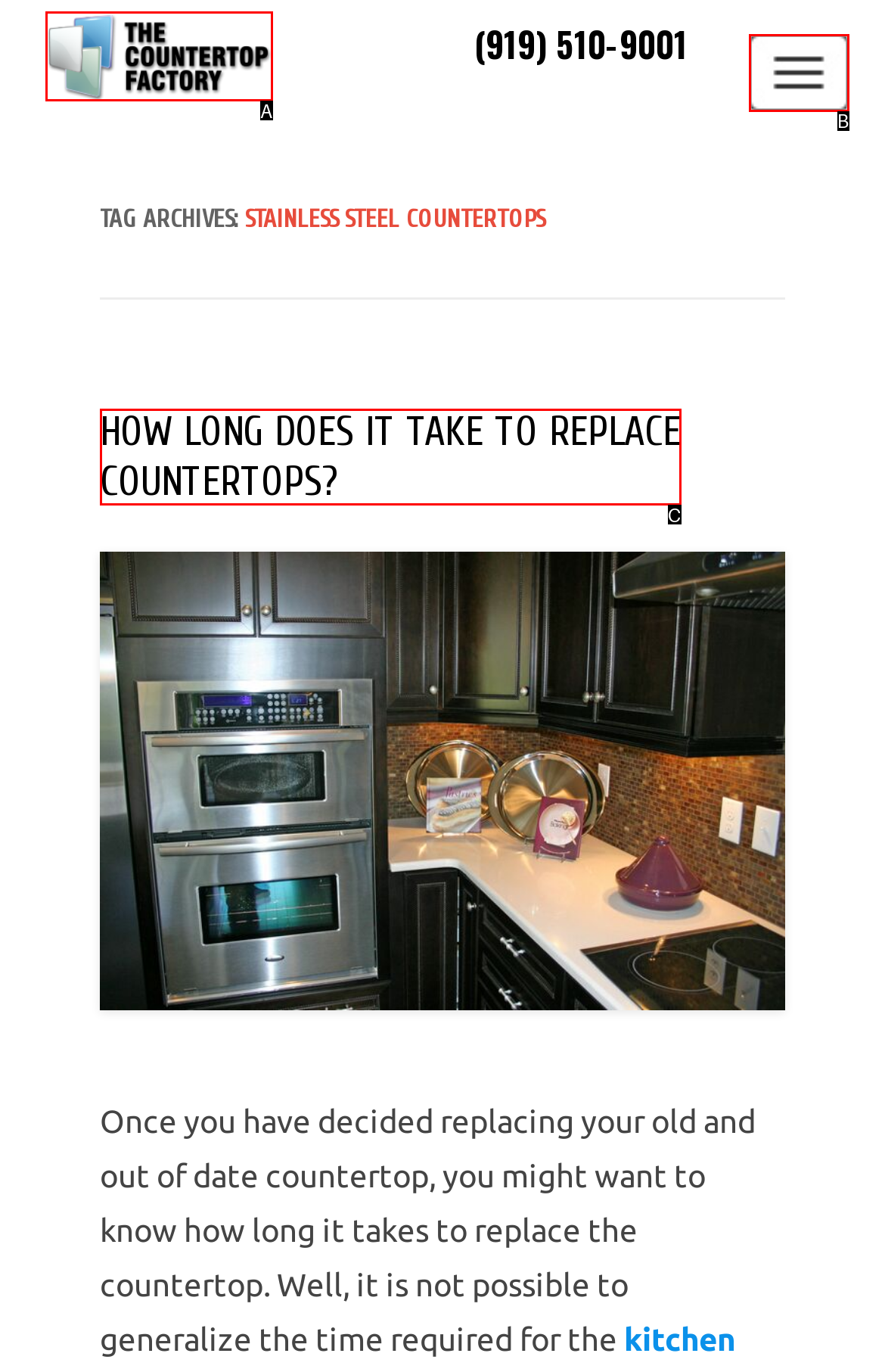Tell me which option best matches the description: alt="The Countertop Factory"
Answer with the option's letter from the given choices directly.

A